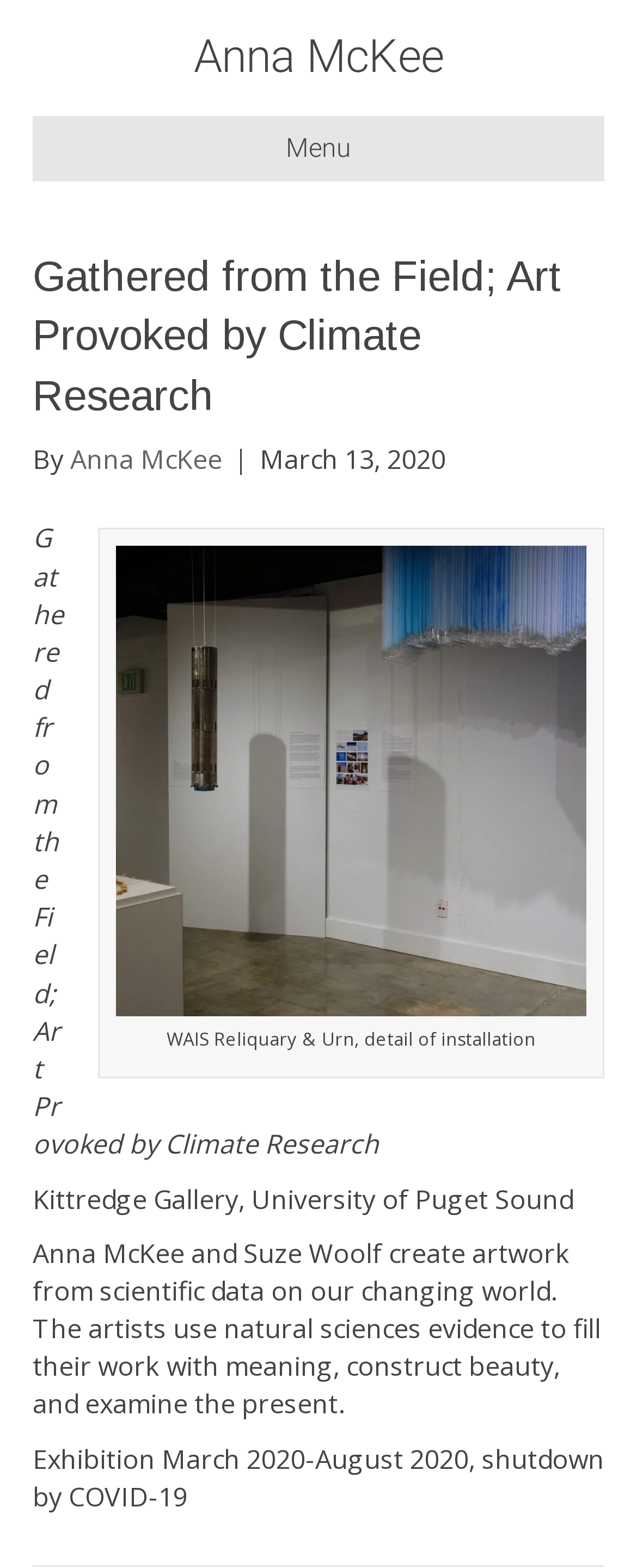Using the format (top-left x, top-left y, bottom-right x, bottom-right y), provide the bounding box coordinates for the described UI element. All values should be floating point numbers between 0 and 1: Anna McKee

[0.11, 0.282, 0.349, 0.304]